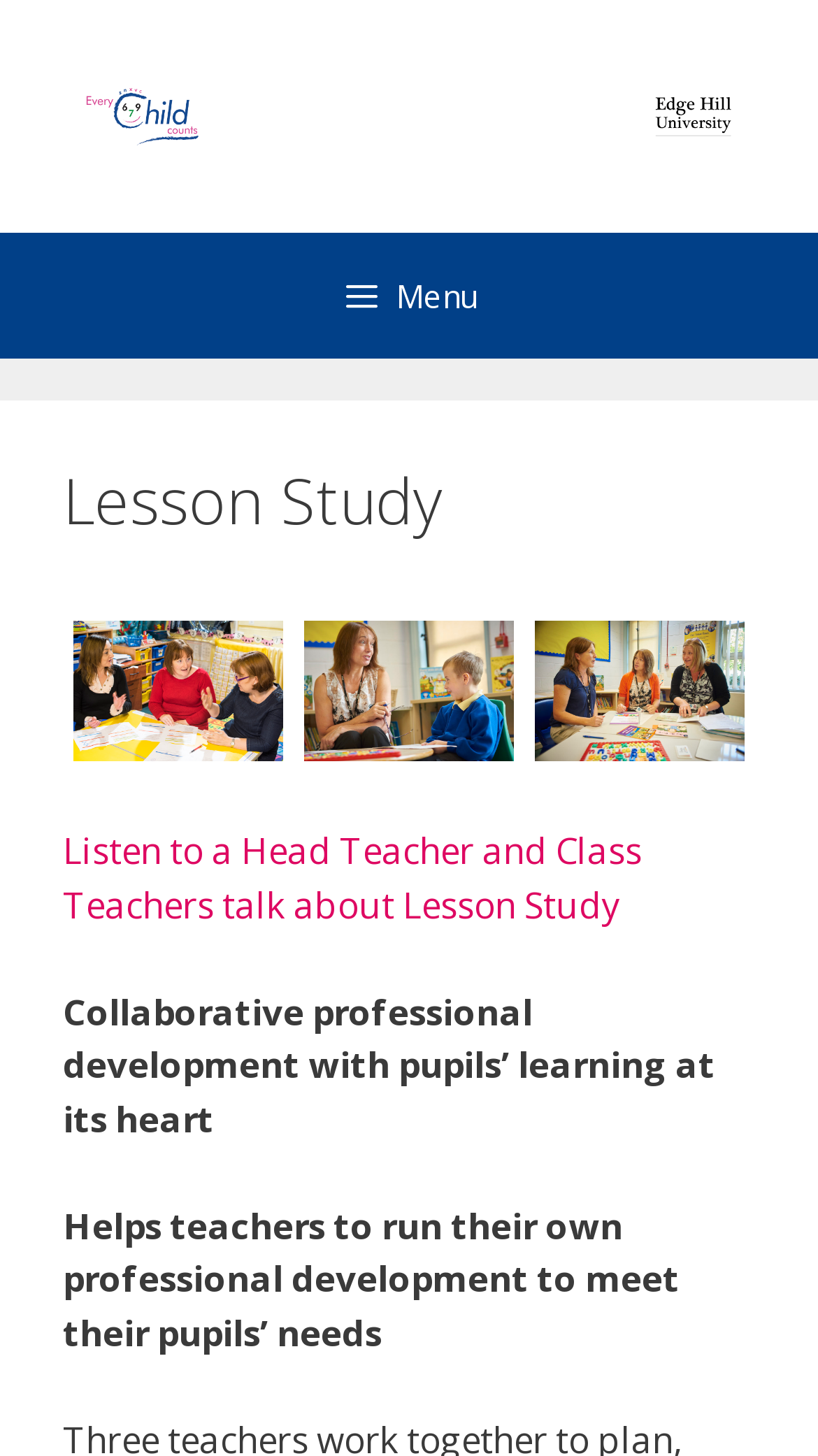How many links are there in the main content section?
Based on the image, answer the question with a single word or brief phrase.

1